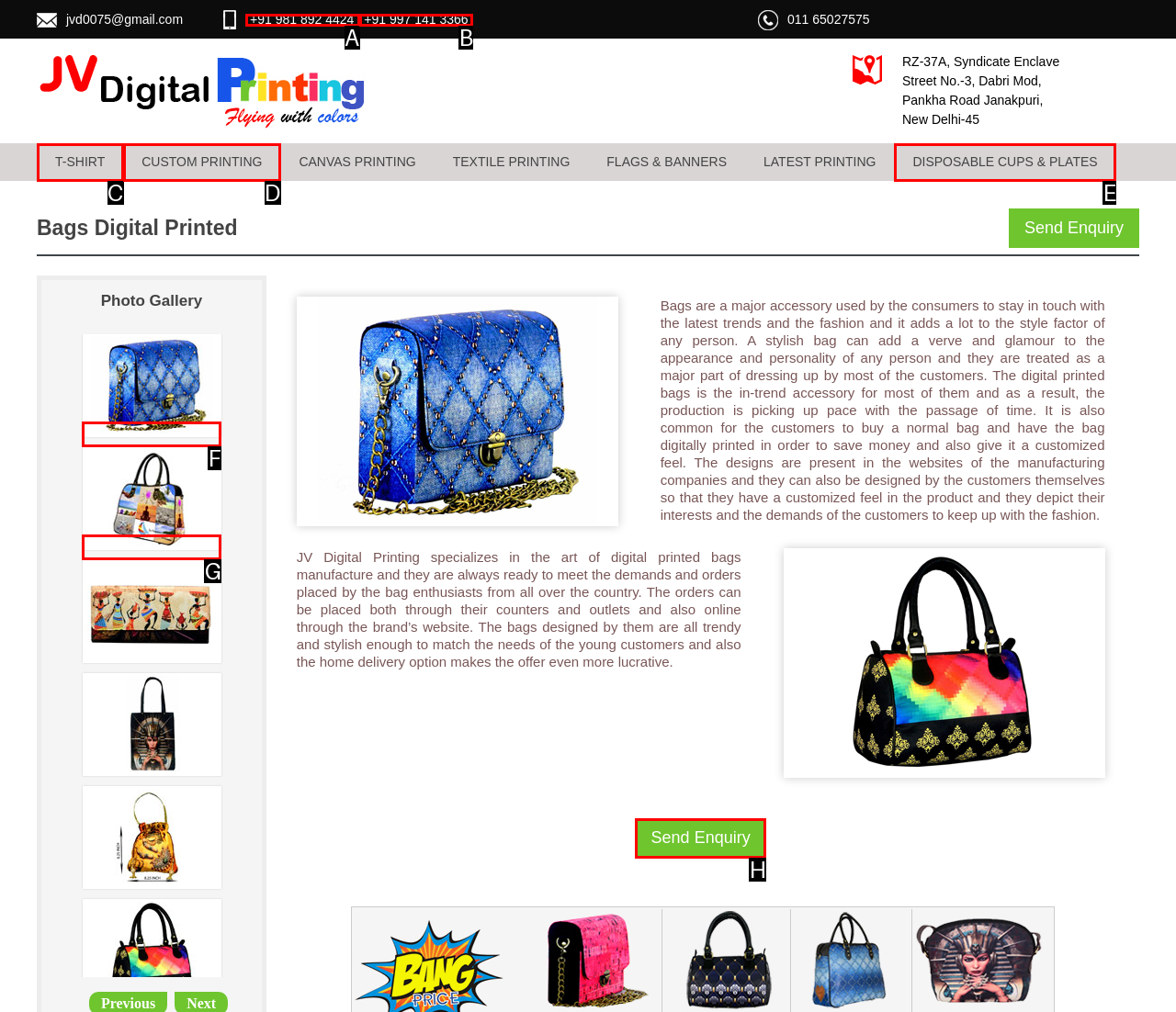Identify the HTML element that corresponds to the description: Custom Printing
Provide the letter of the matching option from the given choices directly.

D